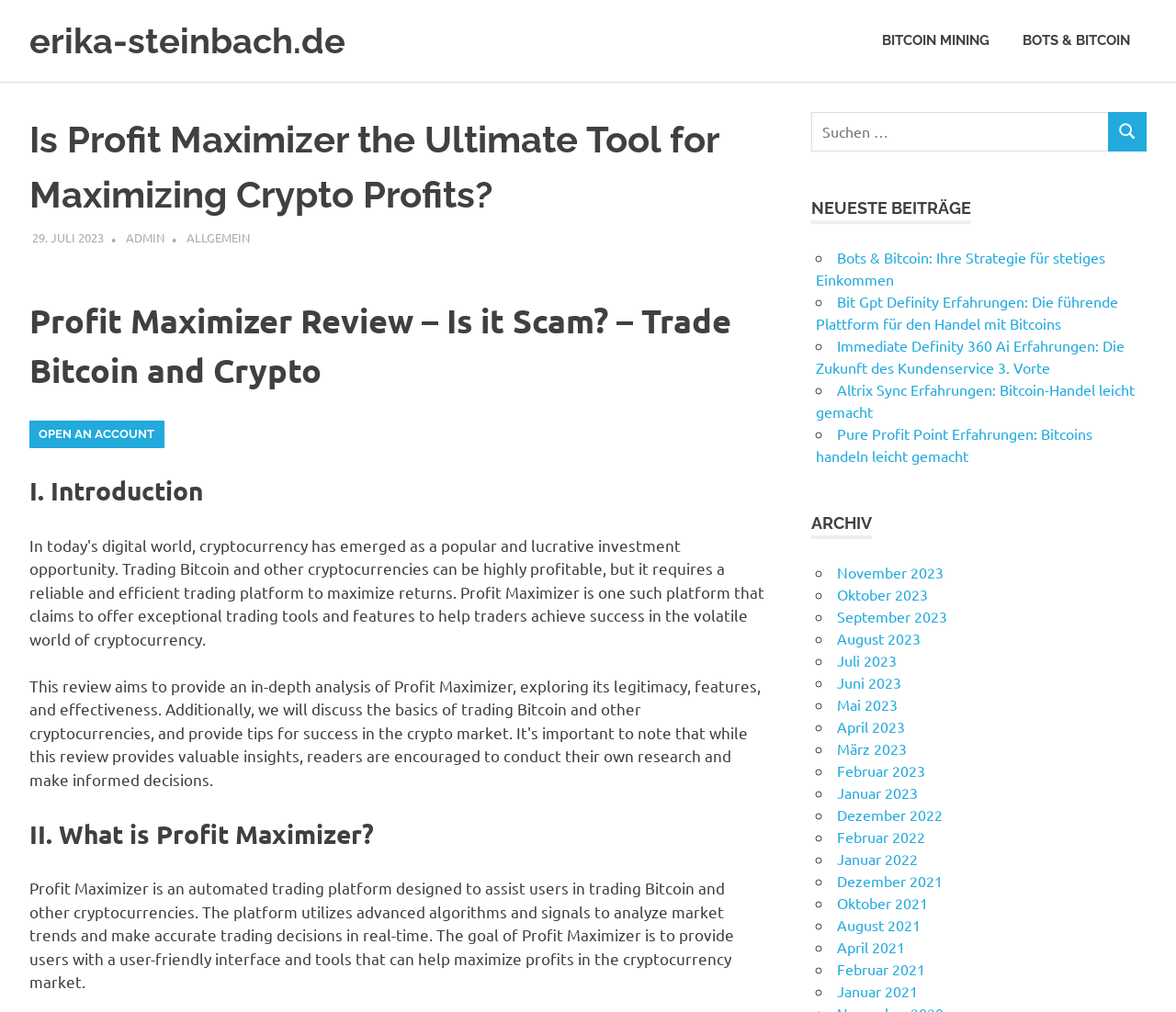Locate the bounding box of the UI element described in the following text: "Skip to menu".

None